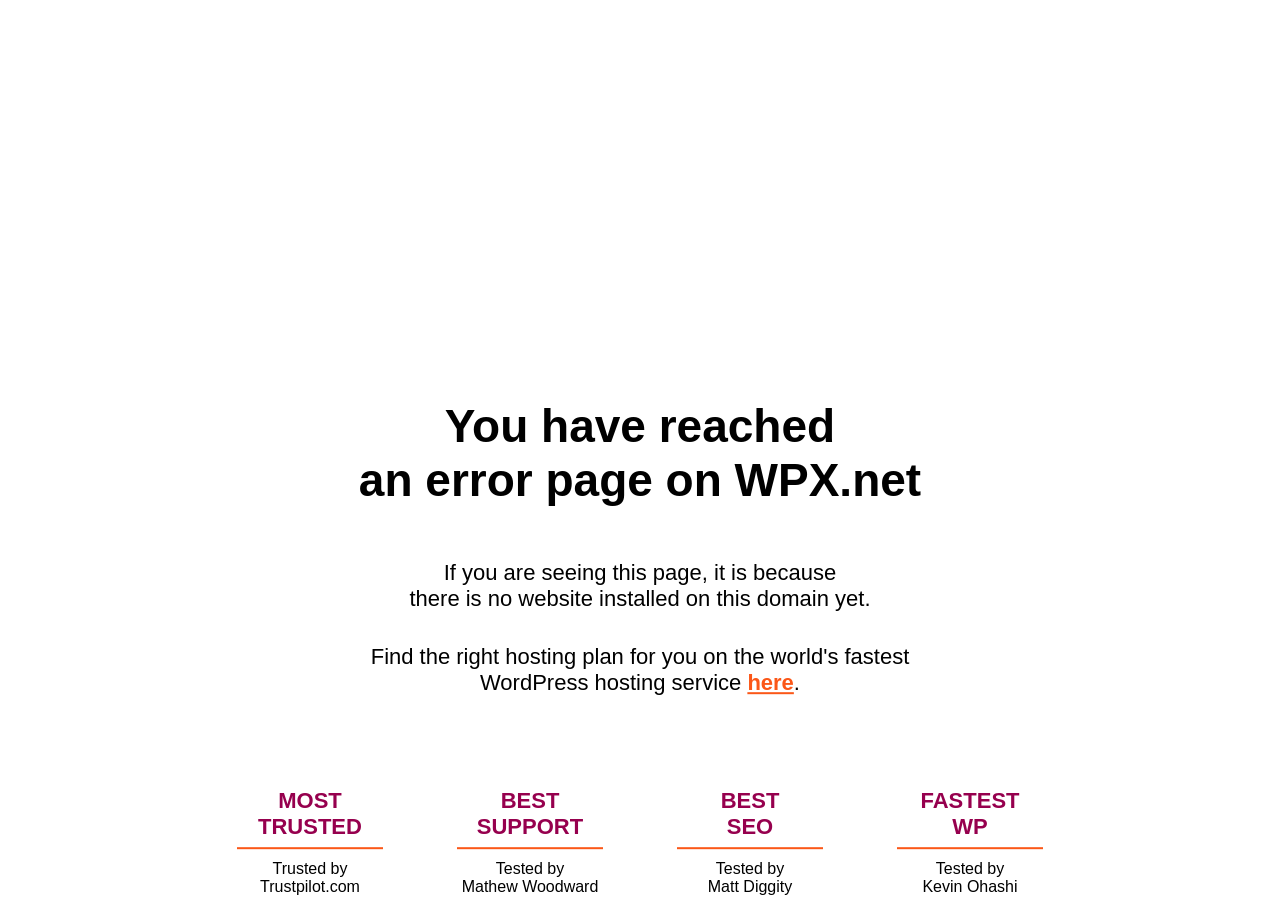Please give a succinct answer to the question in one word or phrase:
Who tested the BEST SUPPORT?

Mathew Woodward